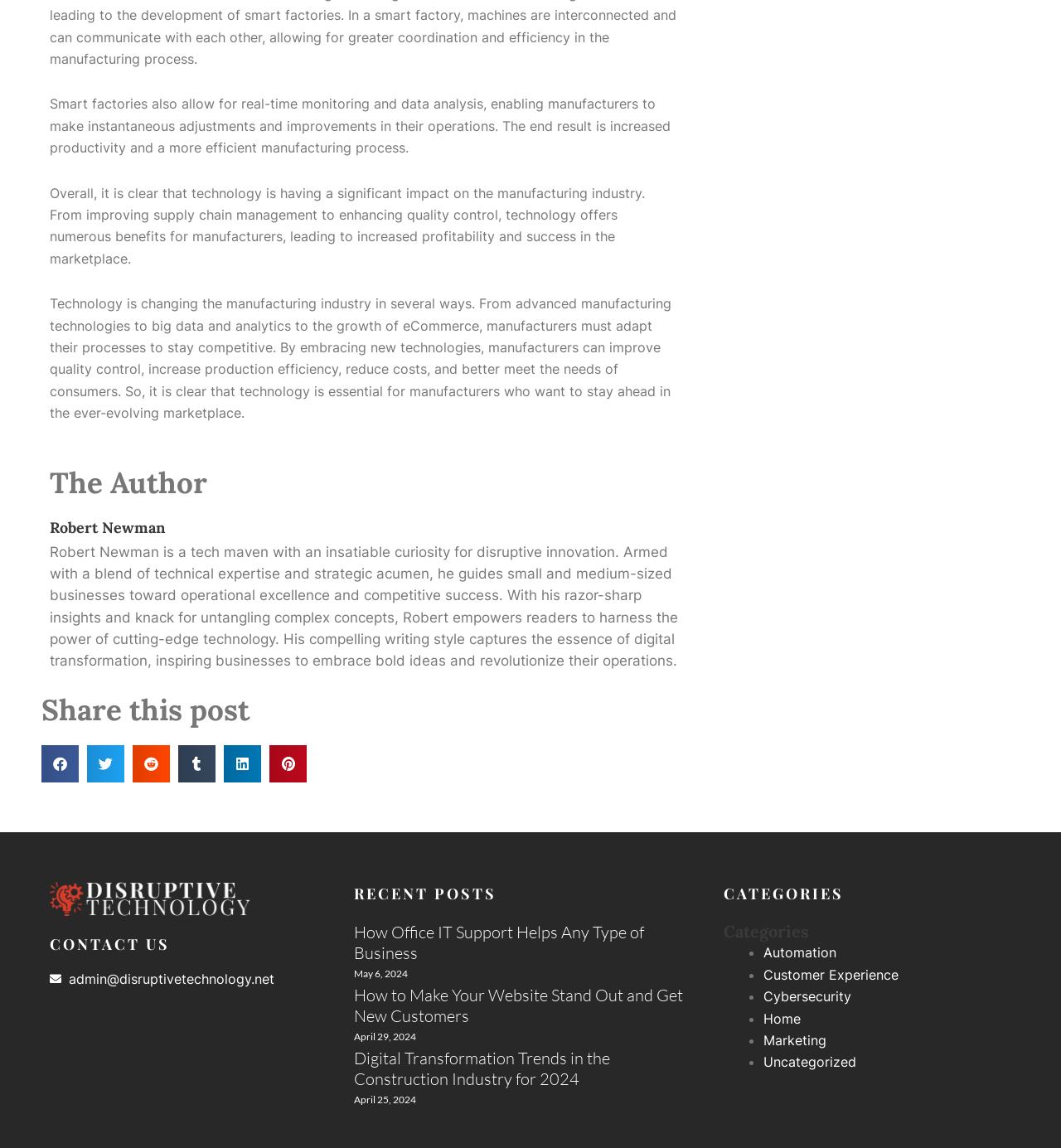Please use the details from the image to answer the following question comprehensively:
Who is the author of the article?

The author of the article is mentioned in the section 'The Author' with a heading 'Robert Newman', which is located below the main article content.